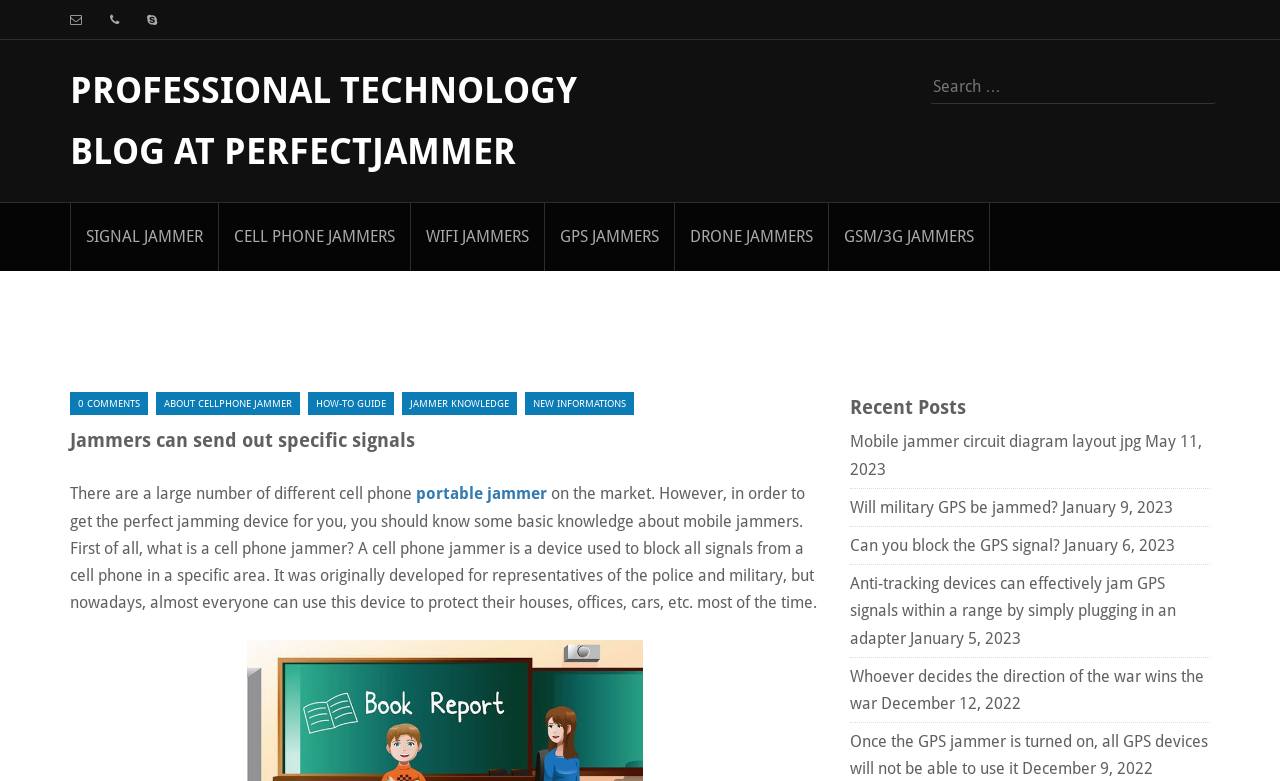What is the main topic of this webpage?
Answer the question with a thorough and detailed explanation.

Based on the webpage content, especially the heading 'Jammers can send out specific signals' and the text 'There are a large number of different cell phone portable jammer on the market.', it is clear that the main topic of this webpage is cell phone jammers.